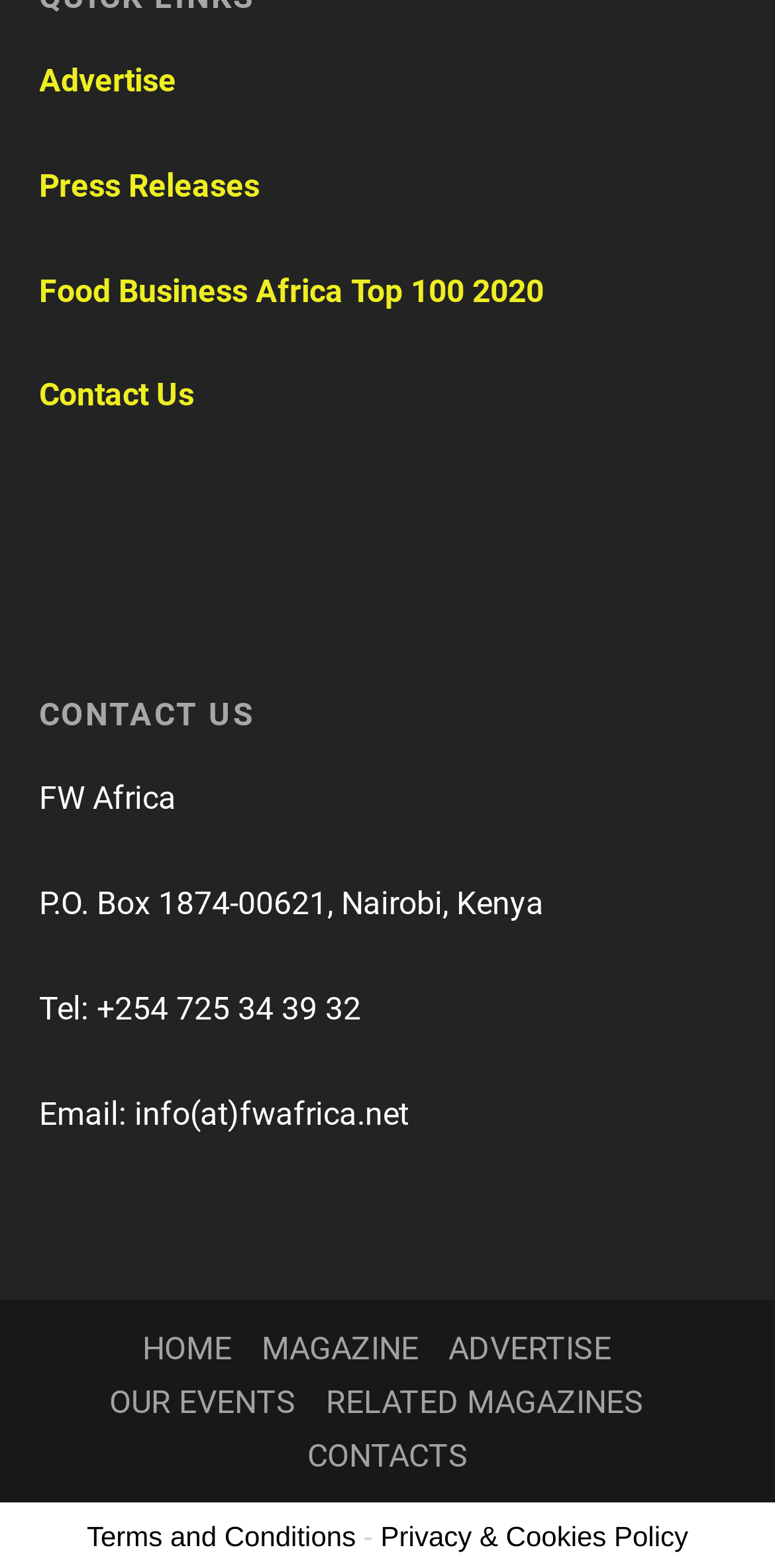Examine the image carefully and respond to the question with a detailed answer: 
What is the company name?

The company name can be found in the static text element 'FW Africa' located at the top of the page, which suggests that the webpage is related to FW Africa.